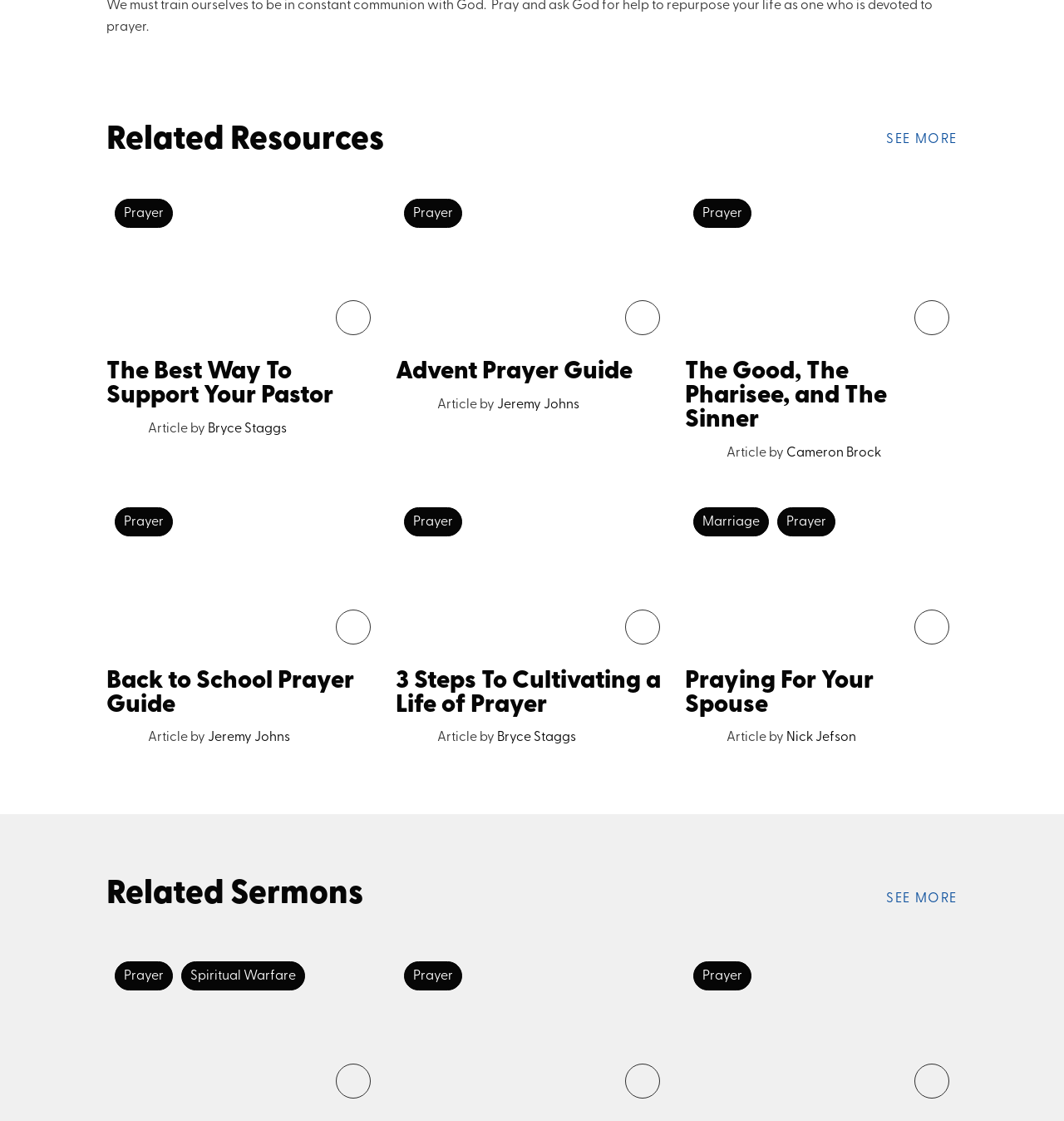Locate the bounding box coordinates of the element's region that should be clicked to carry out the following instruction: "Explore the 'Advent Prayer Guide'". The coordinates need to be four float numbers between 0 and 1, i.e., [left, top, right, bottom].

[0.372, 0.321, 0.595, 0.344]